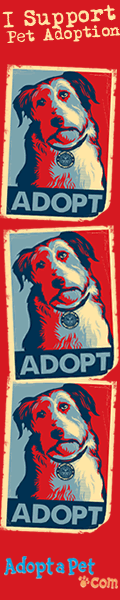Describe every aspect of the image in detail.

The image features a vibrant, eye-catching poster promoting pet adoption. It showcases three vertically stacked depictions of a dog, each with a striking design that incorporates a classic, vintage aesthetic. The dog's expressive face is highlighted in a color palette of red, blue, and cream, evoking a sense of warmth and compassion. Prominently displayed across the bottom of each image is the word "ADOPT" in bold, uppercase letters, reinforcing the message of adopting pets from shelters. Above the stacked images, a header reads, "I Support Pet Adoption," clearly advocating for the importance of giving animals in need a loving home. The overall design invites viewers to consider the impact of pet adoption and encourages them to take action. The source for this message is identified as Adopt-a-Pet.com, a well-known organization dedicated to finding homes for pets across the country.